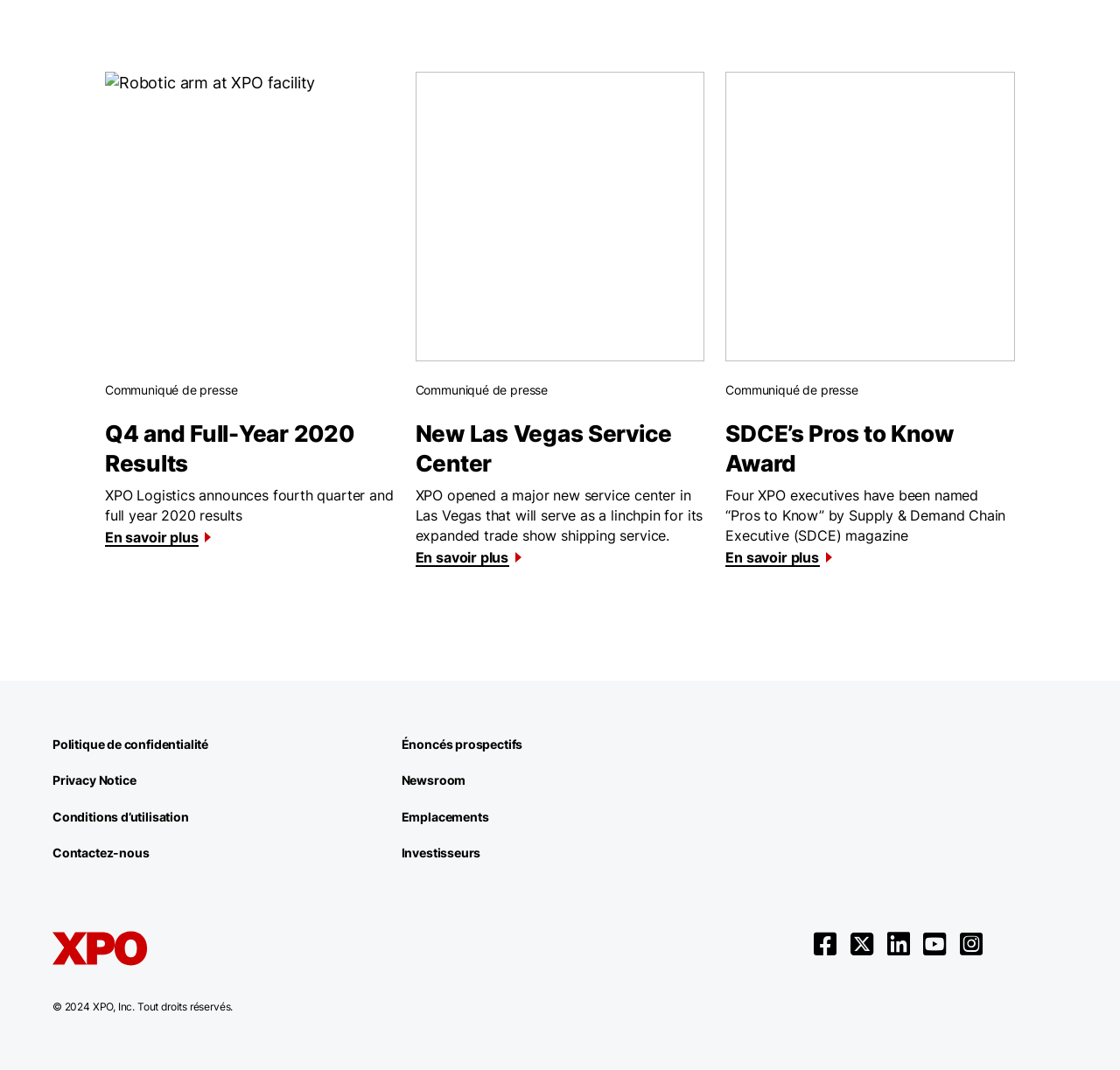Refer to the screenshot and give an in-depth answer to this question: What is the name of the company mentioned on this page?

I found the company name 'XPO' in the logo link and the copyright text at the bottom of the page.